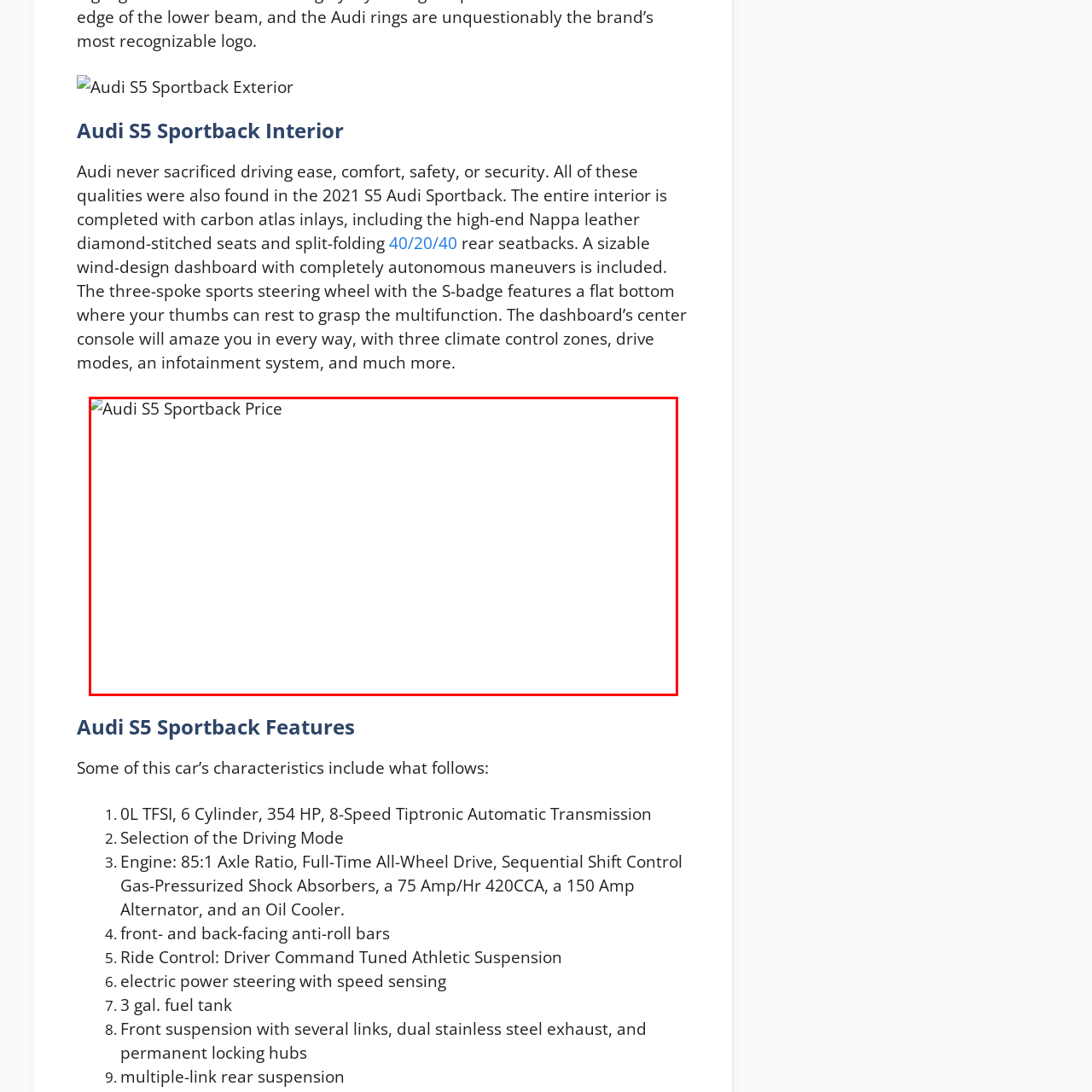Offer a complete and descriptive caption for the image marked by the red box.

The image titled "Audi S5 Sportback Price" showcases the pricing details for the Audi S5 Sportback, a model celebrated for its blend of luxury and performance. The caption emphasizes the vehicle's sophisticated features and technical reputation, positioning it as an attractive option for those seeking a high-end driving experience. This image serves as a focal point for potential buyers looking to understand the financial aspect of owning this premium vehicle.